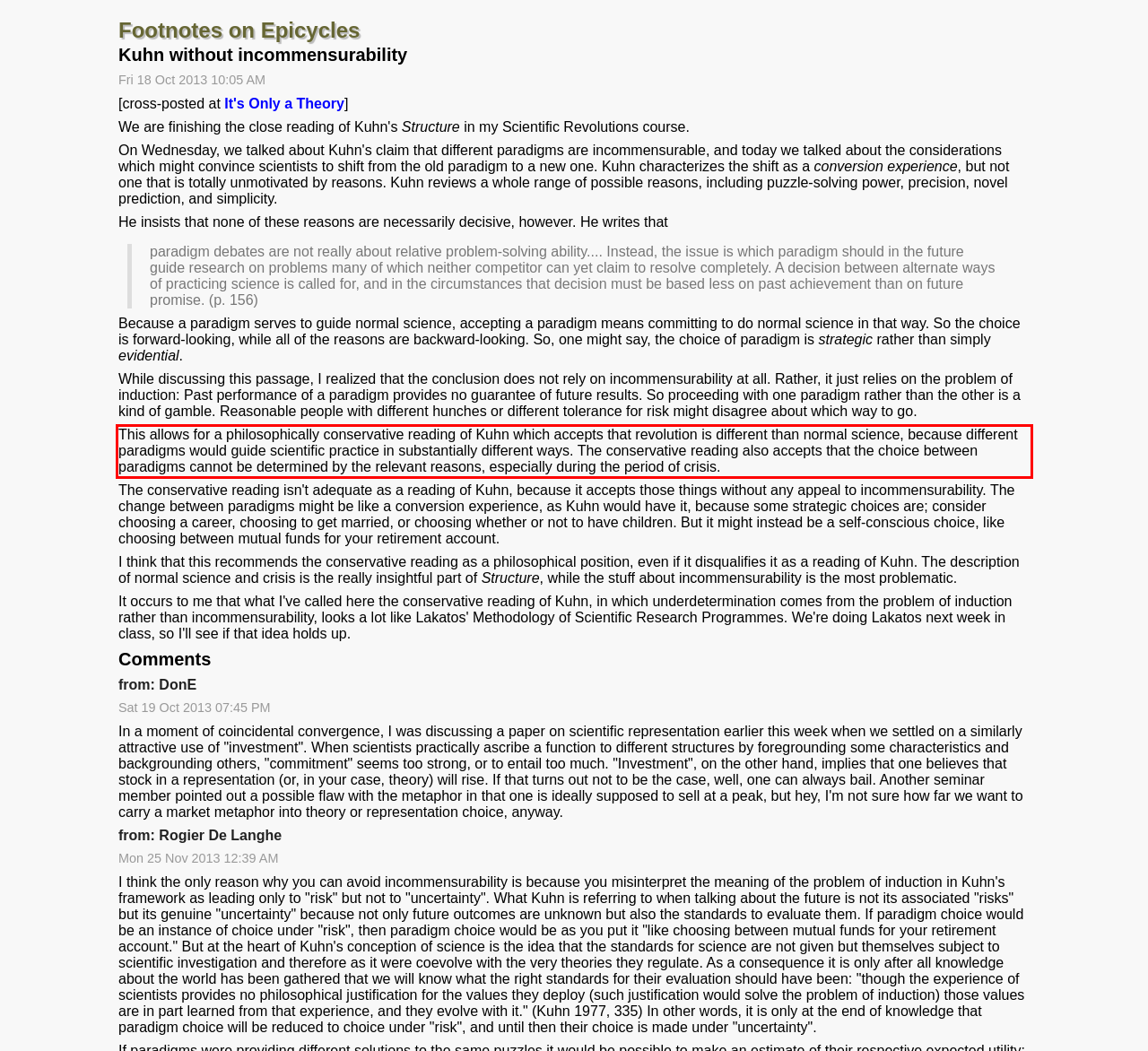Please examine the screenshot of the webpage and read the text present within the red rectangle bounding box.

This allows for a philosophically conservative reading of Kuhn which accepts that revolution is different than normal science, because different paradigms would guide scientific practice in substantially different ways. The conservative reading also accepts that the choice between paradigms cannot be determined by the relevant reasons, especially during the period of crisis.